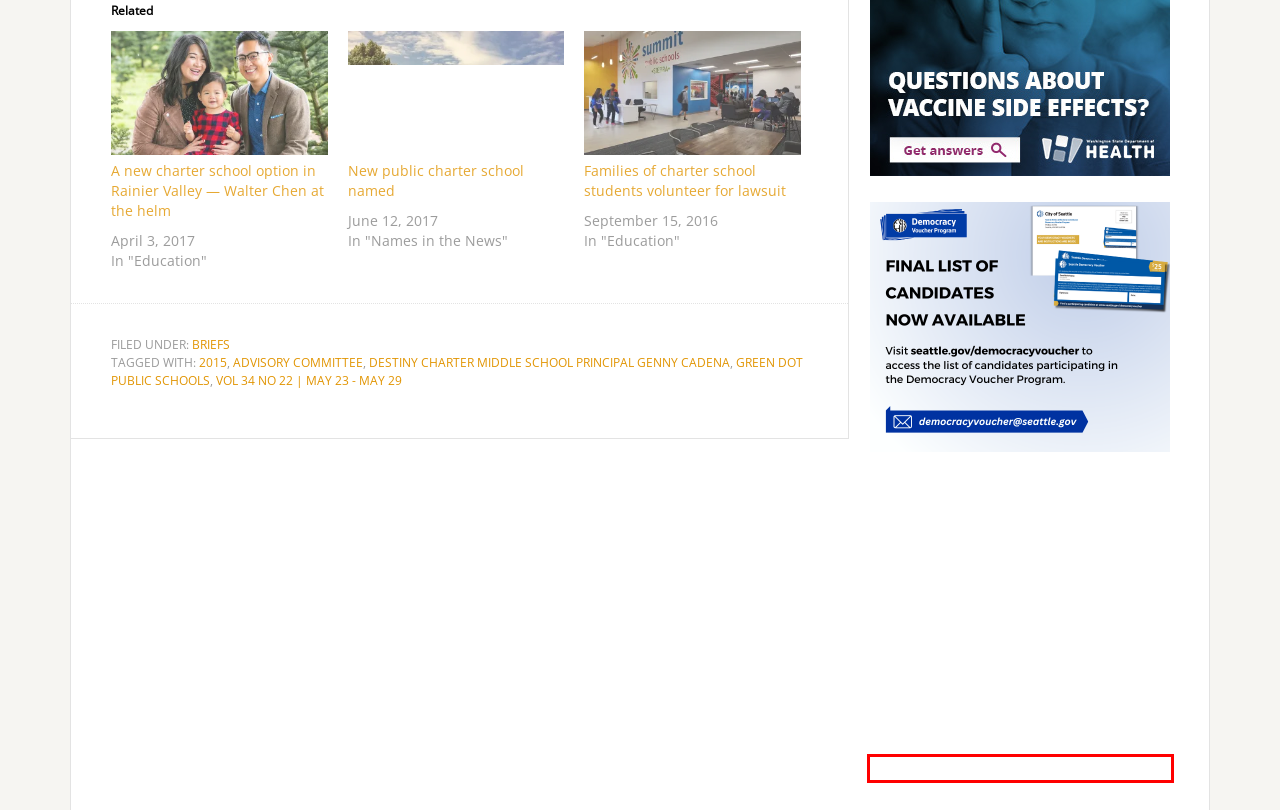You have been given a screenshot of a webpage with a red bounding box around a UI element. Select the most appropriate webpage description for the new webpage that appears after clicking the element within the red bounding box. The choices are:
A. Green Dot Public Schools
B. Advisory Committee
C. Families of charter school students volunteer for lawsuit
D. New public charter school named
E. Home | WA Cares Fund
F. Destiny Charter Middle School Principal Genny Cadena
G. A new charter school option in Rainier Valley — Walter Chen at the helm
H. Washington State Department of Health | Vaccine Smart

E